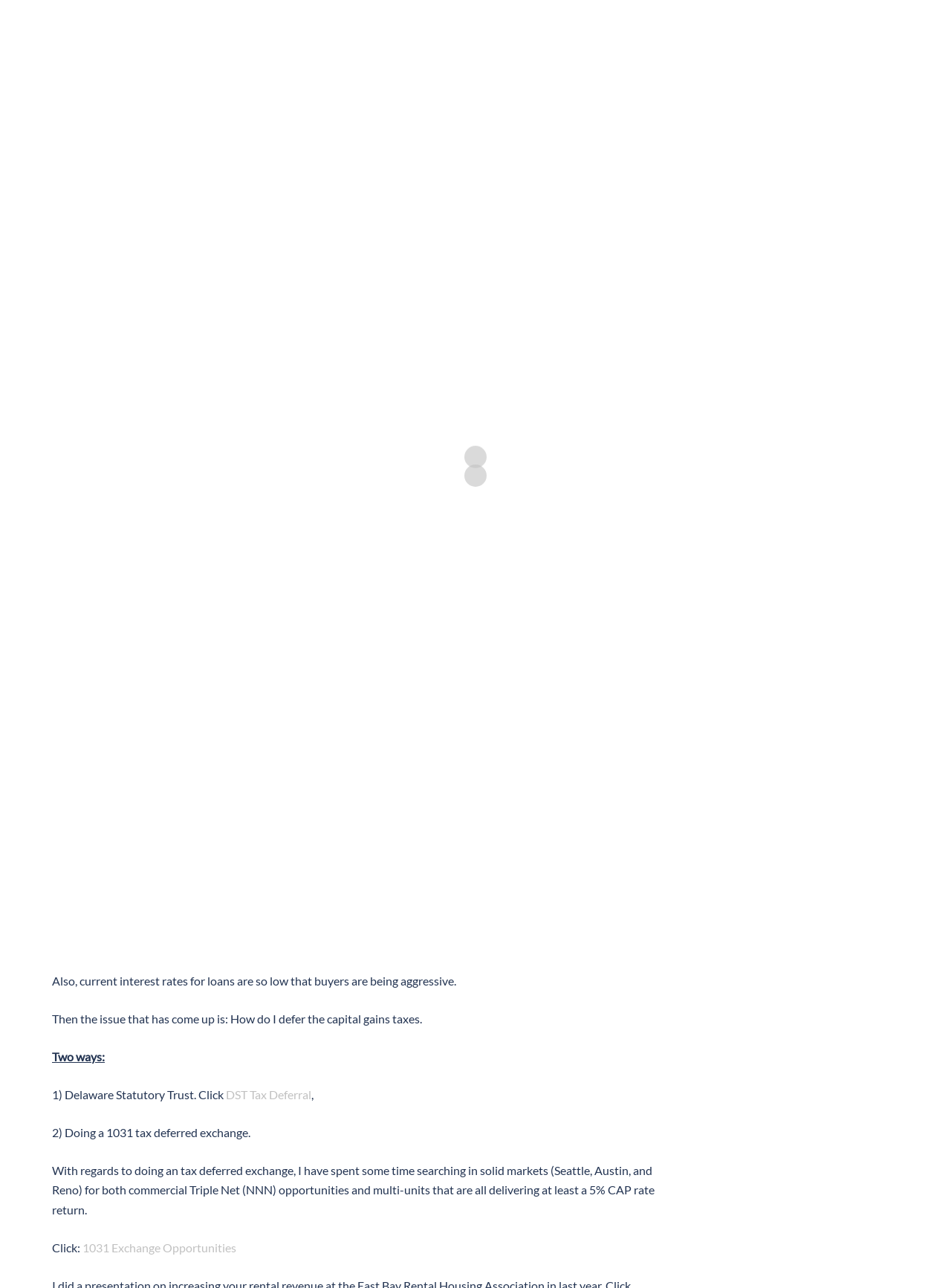What is the main title displayed on this webpage?

New Listing: 4 Plex on Adeline, Berkeley – June 2021 Update